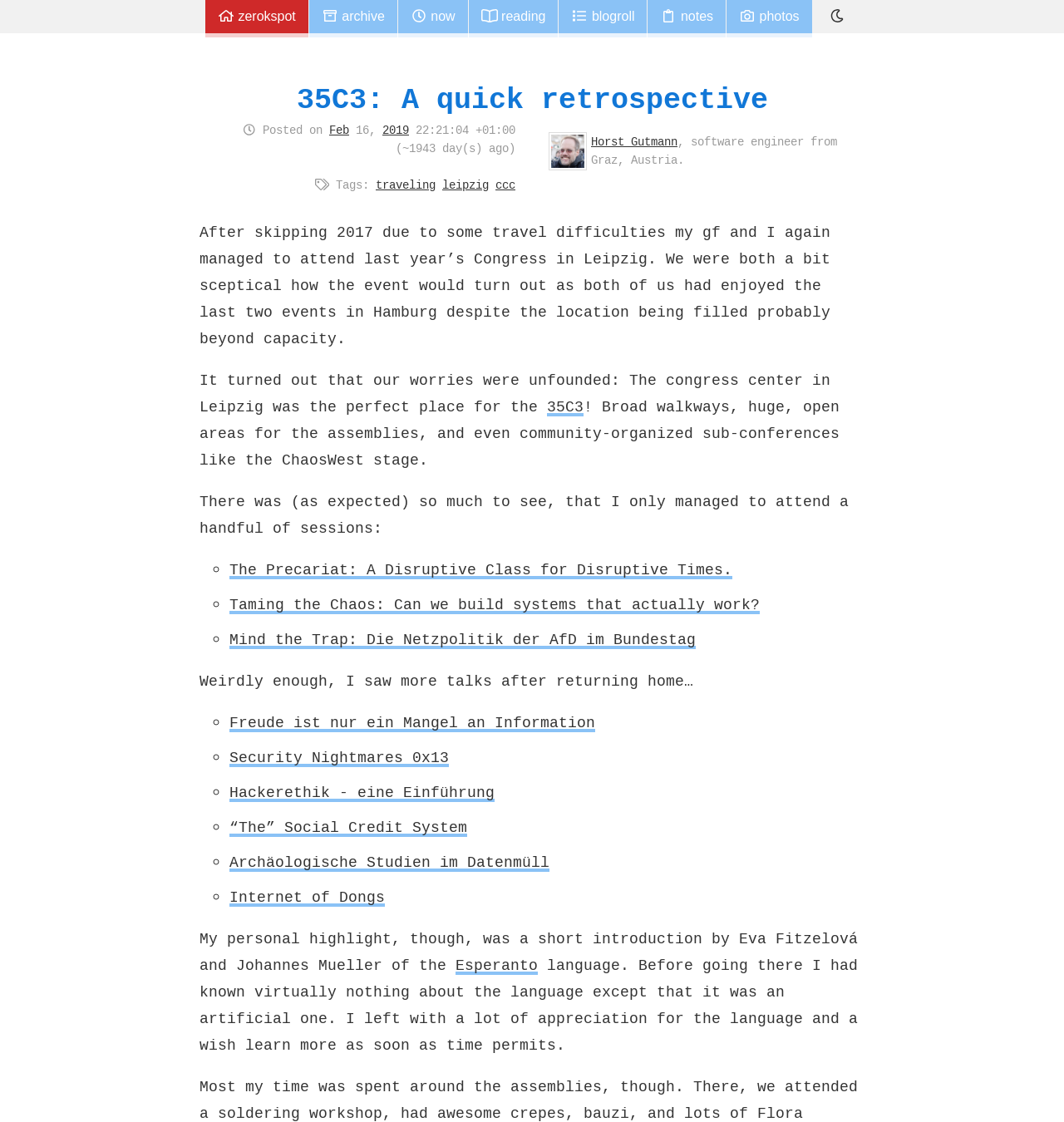Describe the entire webpage, focusing on both content and design.

The webpage is a blog post titled "35C3: A quick retrospective" on the website zerokspot.com. At the top of the page, there are seven links to different sections of the website, including "archive", "now", "reading", "blogroll", "notes", "photos", and an empty link.

Below the links, there is a header section with the title of the blog post, "35C3: A quick retrospective", and a link to the same title. The post was published on February 16, 2019, at 22:21:04 +01:00, which is approximately 1943 days ago. The post is tagged with "traveling", "leipzig", and "ccc".

To the right of the tags, there is an image of Horst Gutmann, a software engineer from Graz, Austria. Below the image, there is a brief description of Horst Gutmann.

The main content of the blog post is a retrospective of the author's experience at the 35C3 Congress in Leipzig. The author mentions that they had initially been skeptical about the event but were pleasantly surprised by the perfect venue and the many interesting sessions they attended. The author lists several sessions they attended, including "The Precariat: A Disruptive Class for Disruptive Times", "Taming the Chaos: Can we build systems that actually work?", and "Mind the Trap: Die Netzpolitik der AfD im Bundestag".

The author also mentions that they saw more talks after returning home and lists several more sessions they watched, including "Freude ist nur ein Mangel an Information", "Security Nightmares 0x13", and "Hackerethik - eine Einführung".

The author's personal highlight of the event was a short introduction to the Esperanto language by Eva Fitzelová and Johannes Mueller, which sparked their interest in learning more about the language.